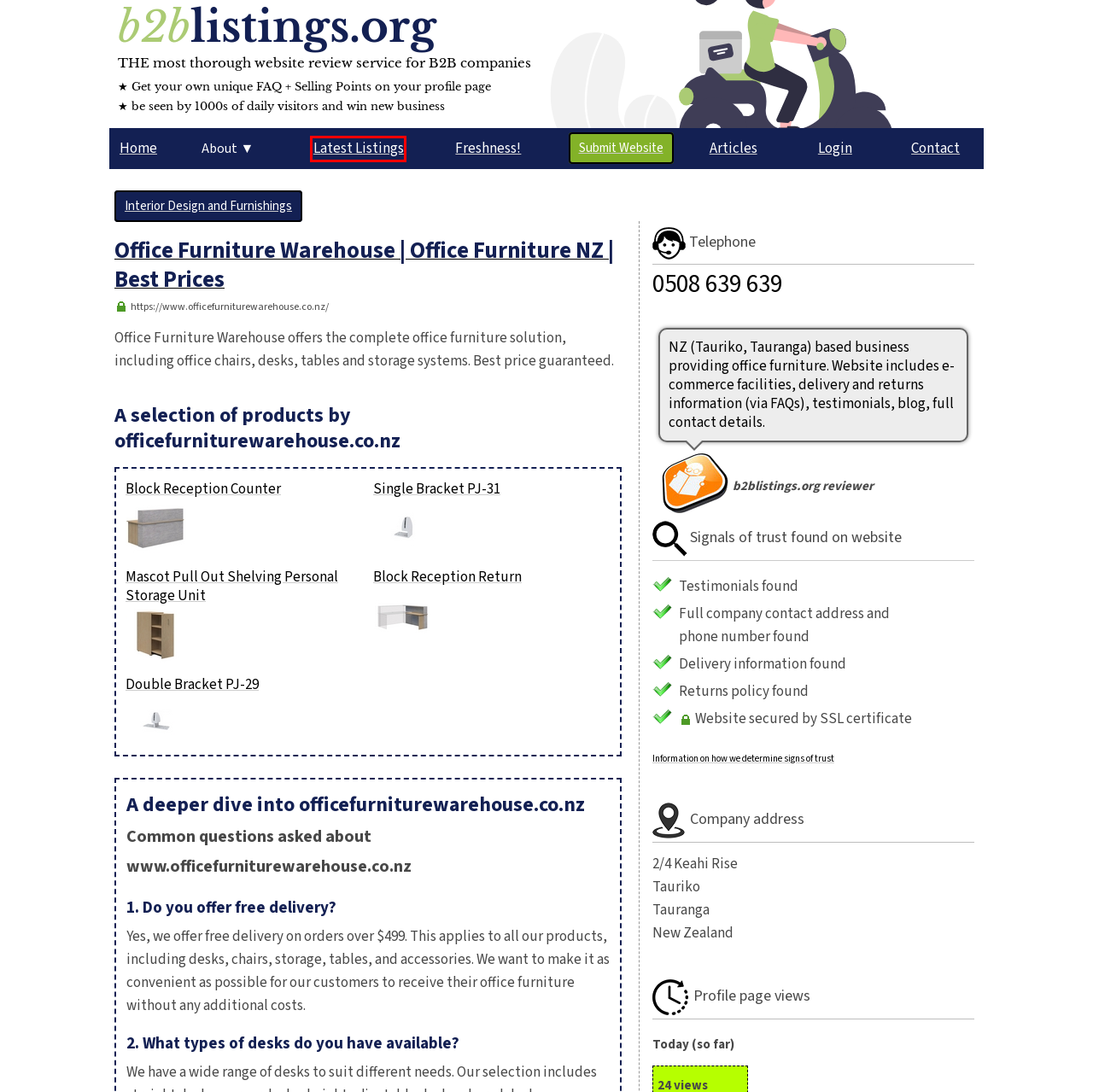Review the screenshot of a webpage which includes a red bounding box around an element. Select the description that best fits the new webpage once the element in the bounding box is clicked. Here are the candidates:
A. Directory of Interior Design and Furnishings related websites
B. What we look for as signs of trust
C. b2blistings.org FAQ
D. Newly added listings to b2blistings.org
E. b2blistings.org: B2B Related Articles
F. B2B Listings | A Human-Review B2B Directory
G. Curating our B2B directory
H. Directory of business to business related websites

D